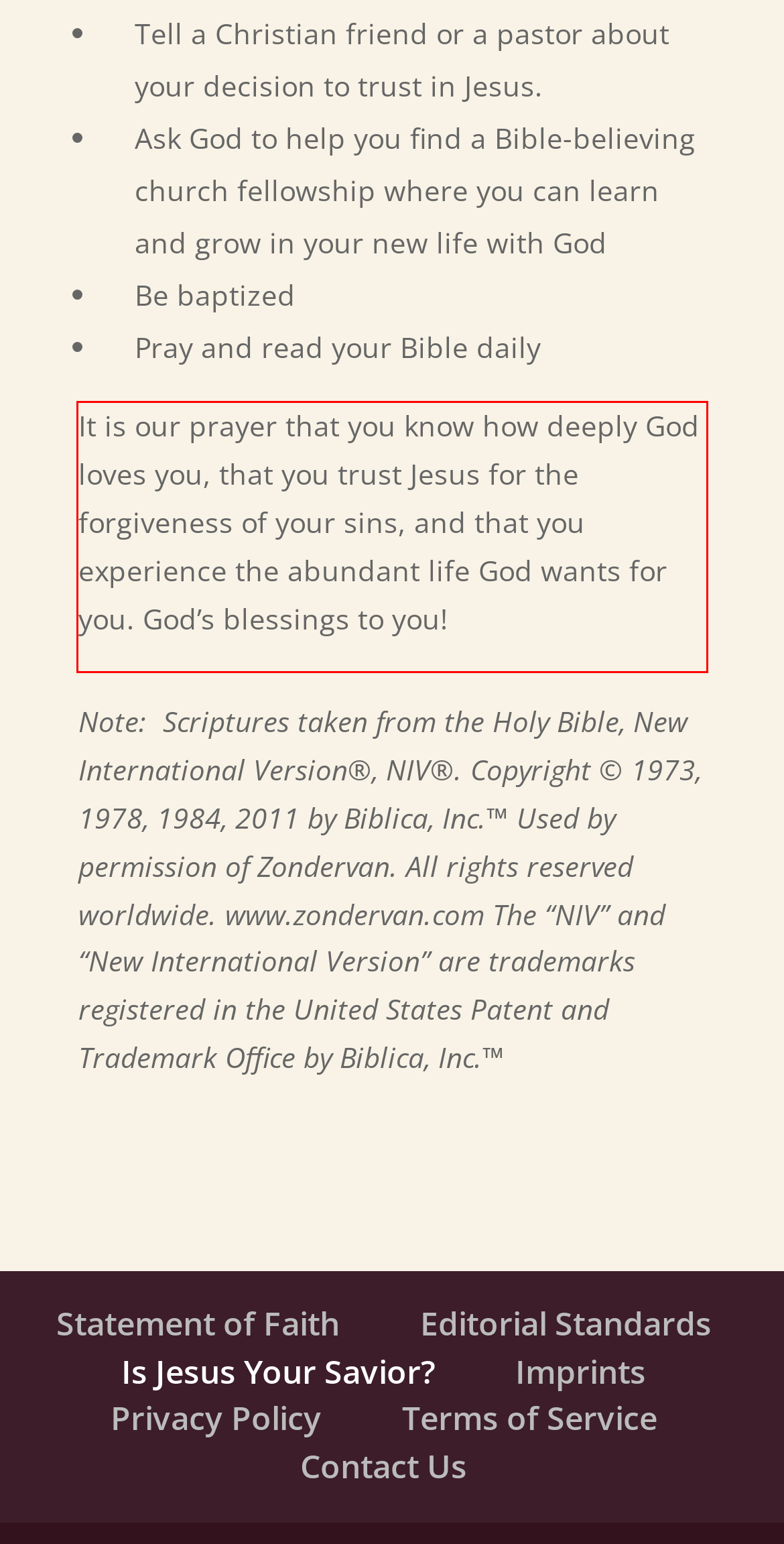Identify and transcribe the text content enclosed by the red bounding box in the given screenshot.

It is our prayer that you know how deeply God loves you, that you trust Jesus for the forgiveness of your sins, and that you experience the abundant life God wants for you. God’s blessings to you!